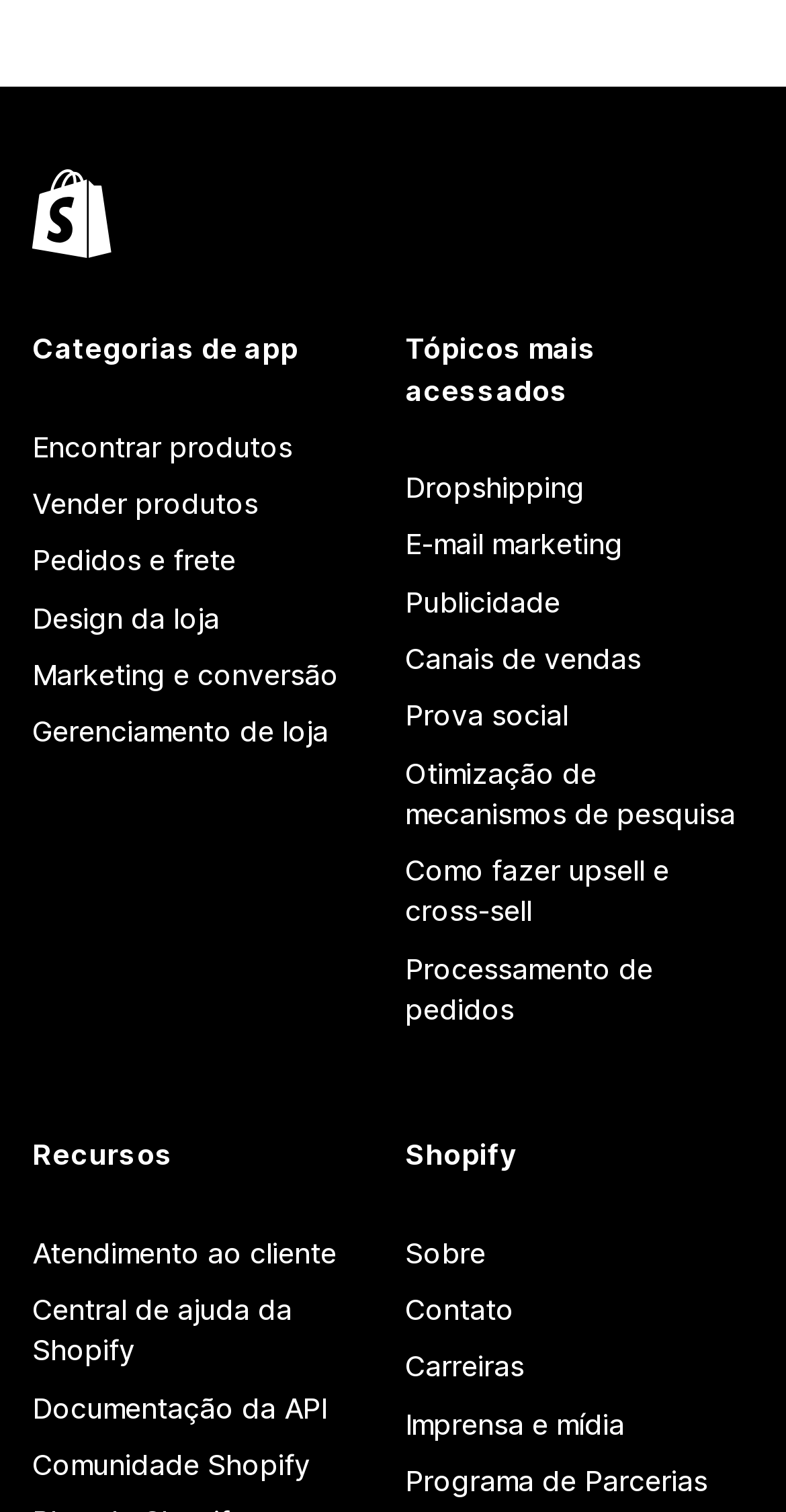Given the element description: "Sobre", predict the bounding box coordinates of the UI element it refers to, using four float numbers between 0 and 1, i.e., [left, top, right, bottom].

[0.515, 0.81, 0.959, 0.848]